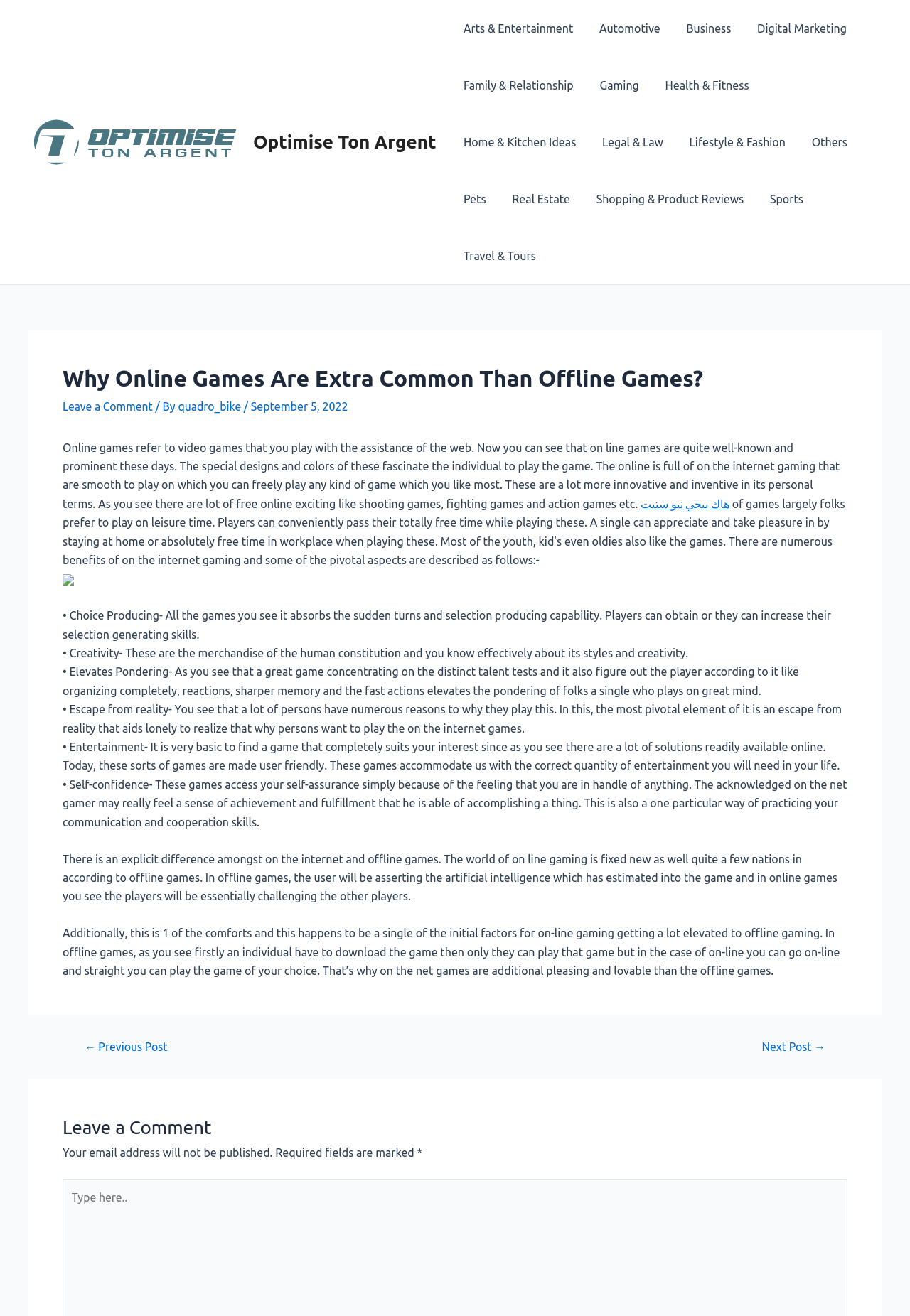Using the details from the image, please elaborate on the following question: How many categories are in the site navigation?

I counted the number of links under the 'Site Navigation' element, which are 'Arts & Entertainment', 'Automotive', 'Business', 'Digital Marketing', 'Family & Relationship', 'Gaming', 'Health & Fitness', 'Home & Kitchen Ideas', 'Legal & Law', 'Lifestyle & Fashion', 'Others', 'Pets', 'Real Estate', 'Shopping & Product Reviews', and 'Sports', totaling 14 categories.